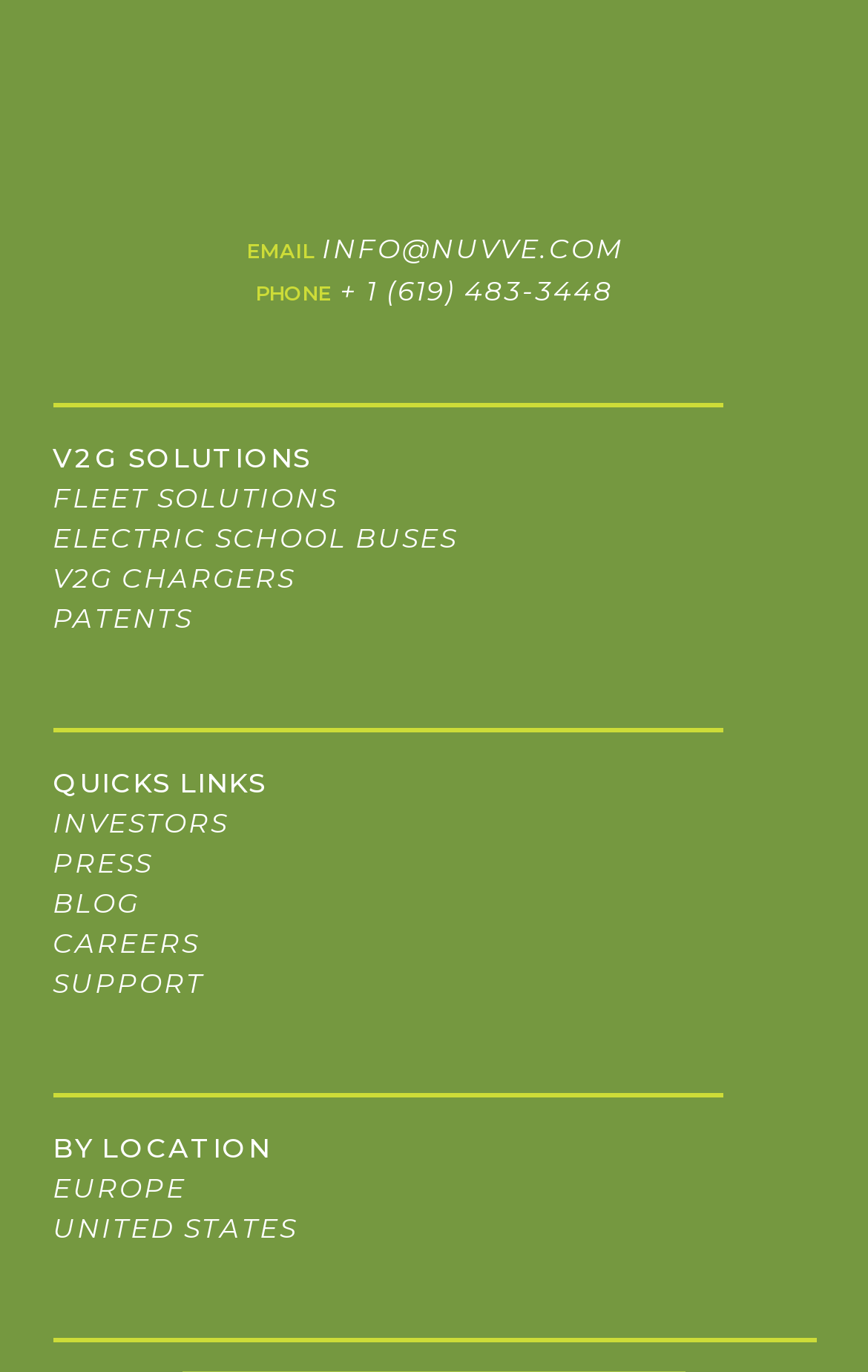Specify the bounding box coordinates for the region that must be clicked to perform the given instruction: "get support".

[0.06, 0.704, 0.235, 0.728]